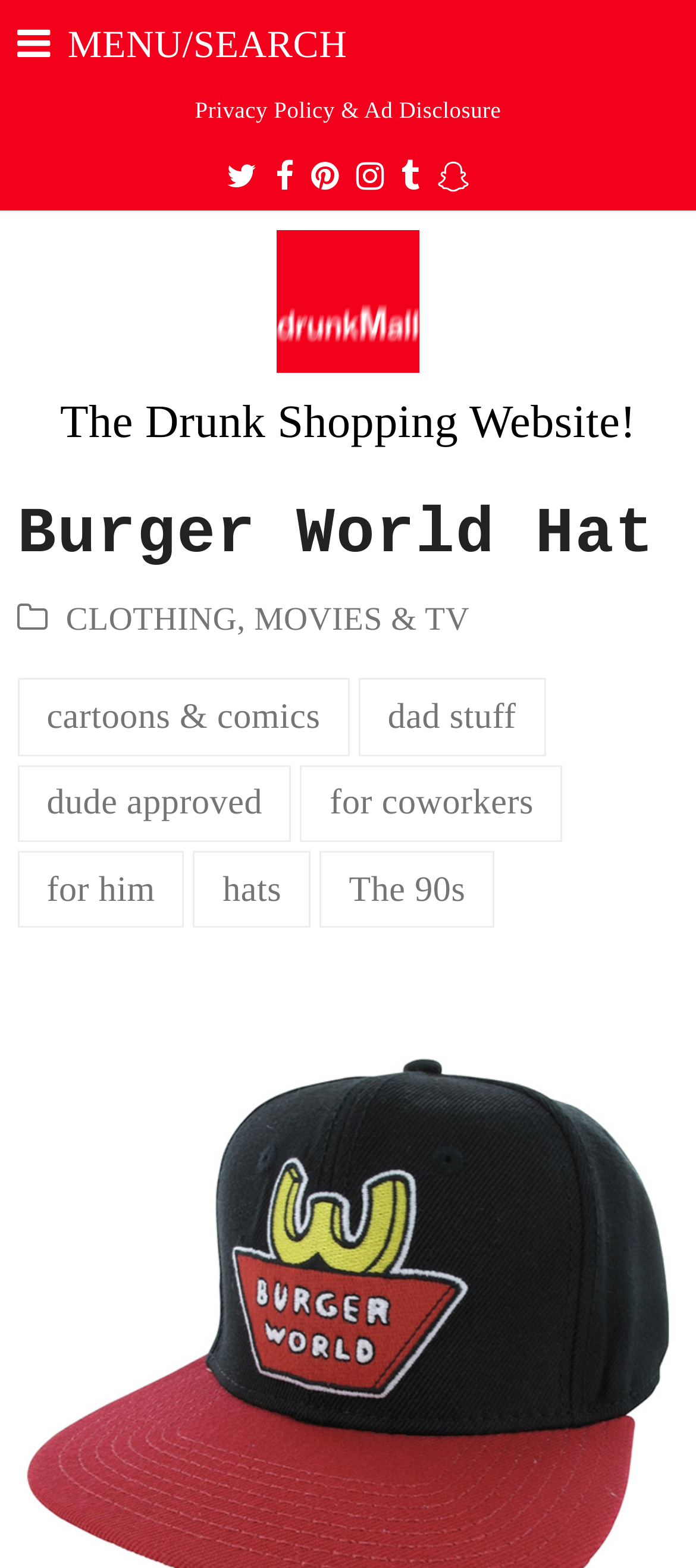Produce a meticulous description of the webpage.

The webpage appears to be an e-commerce website, specifically a shopping platform called "drunkMall" that sells various merchandise, including clothing and accessories. 

At the top left corner, there is a button to toggle the mobile menu, accompanied by the text "MENU/SEARCH". Below this, there are links to the website's social media profiles, including Twitter, Facebook, Pinterest, Instagram, Tumblr, and Snapchat, arranged horizontally across the top of the page.

In the center of the page, there is a prominent image of the "drunkMall" logo, which is also a link to the website's homepage. 

Below the logo, there is a section with a heading "Burger World Hat", which suggests that the website is selling a hat related to the fictional fast food joint "Burger World" from the 90s cartoon Beavis and Butthead. 

Underneath the heading, there are several links to different categories of products, including "CLOTHING", "MOVIES & TV", "cartoons & comics", "dad stuff", "dude approved", "for coworkers", "for him", "hats", and "The 90s". These links are arranged in a horizontal row, with commas separating them. 

At the bottom of the page, there are links to the website's "Privacy Policy & Ad Disclosure".